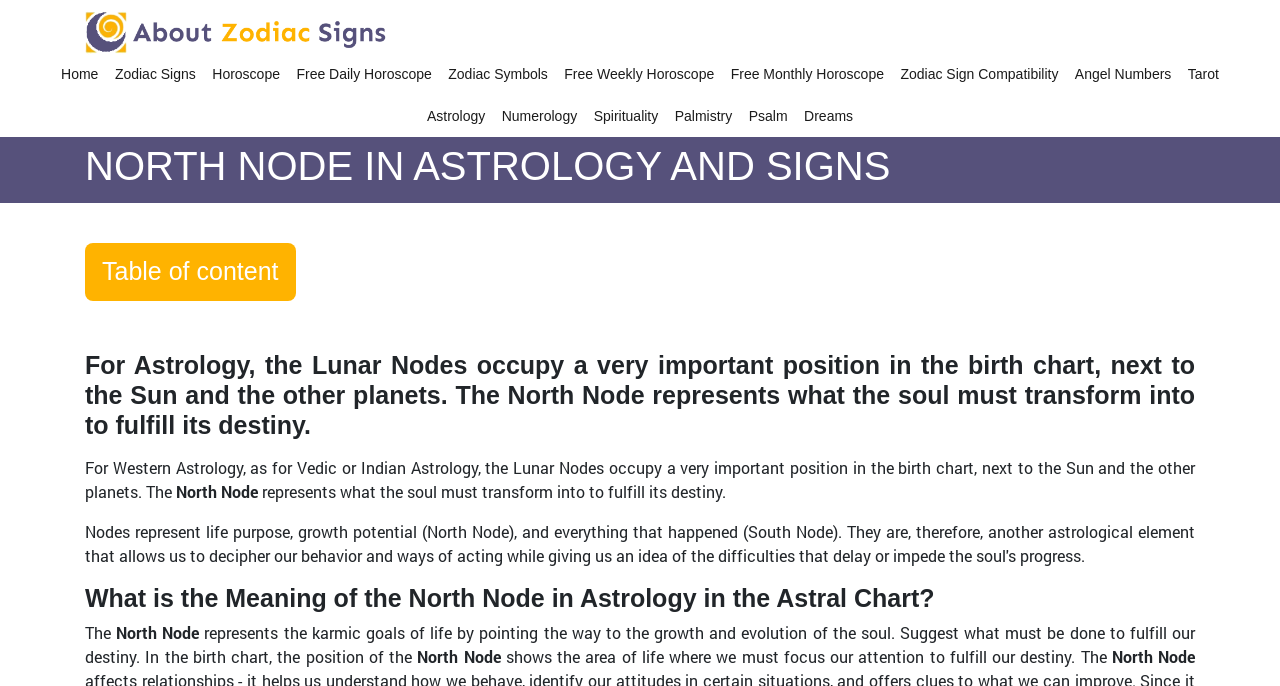Is there a table of contents available on this webpage?
Based on the image, answer the question with a single word or brief phrase.

Yes